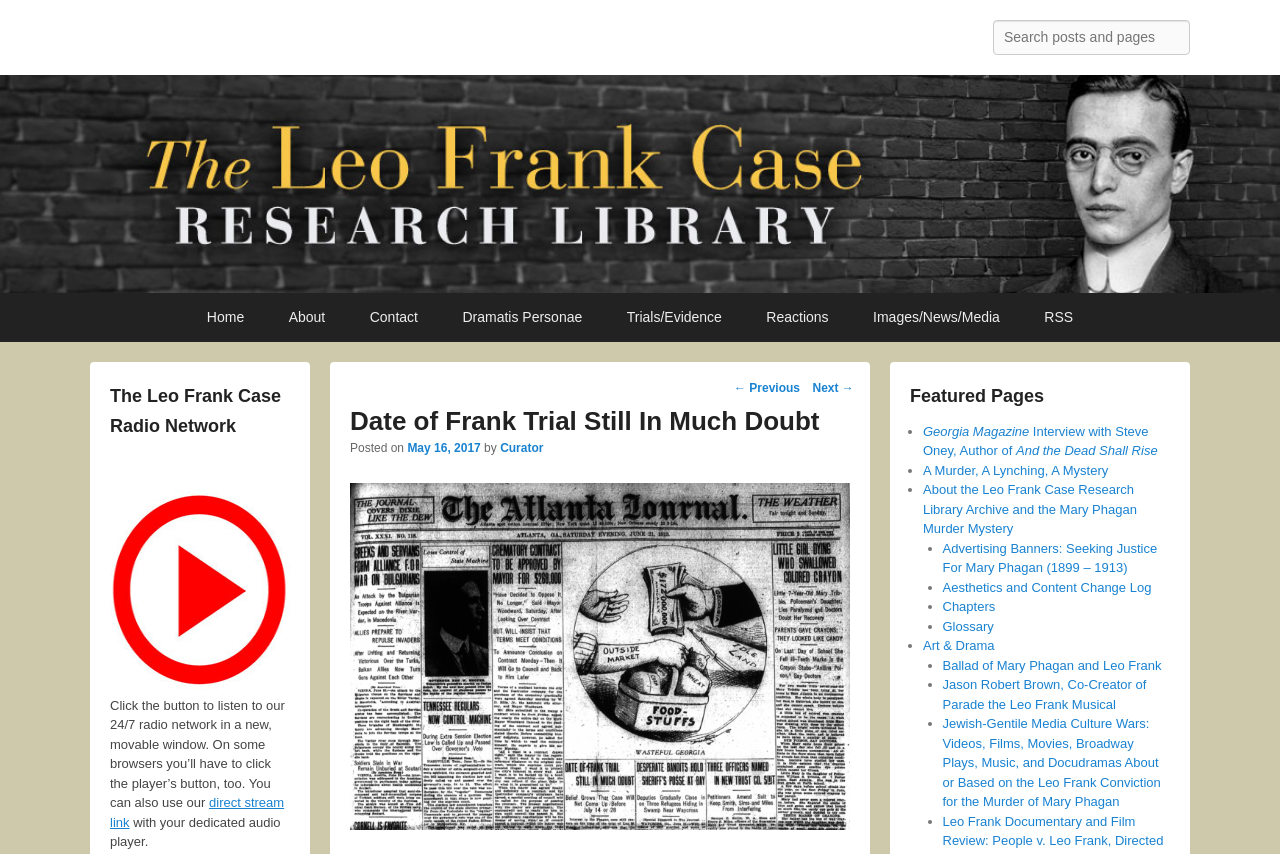Please examine the image and provide a detailed answer to the question: What is the name of the research library?

The name of the research library can be found in the heading element at the top of the webpage, which reads 'The Leo Frank Case Research Library'. This is also the text of the link element with ID 201 and 15.